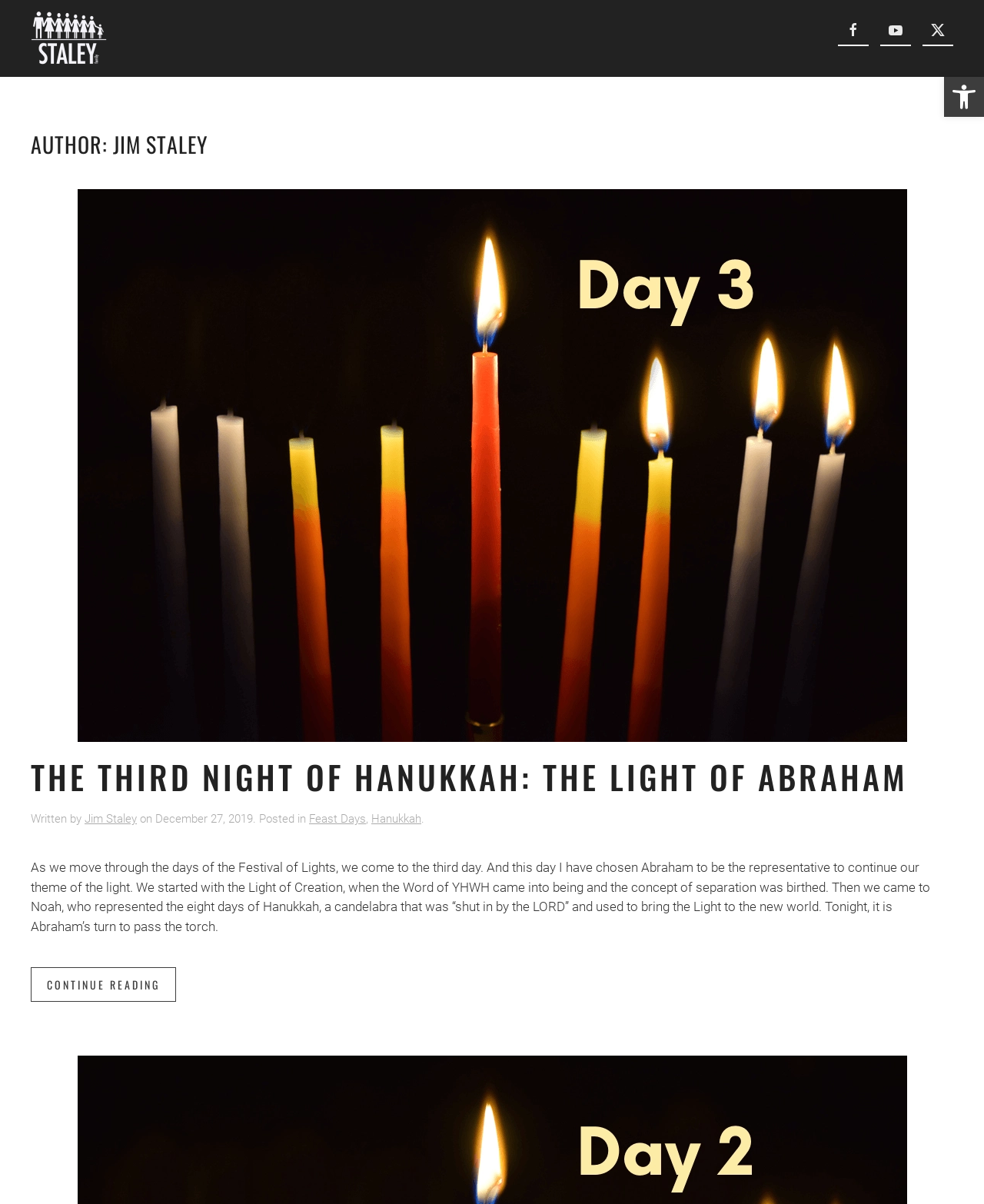Answer succinctly with a single word or phrase:
How many links are there in the top navigation bar?

4